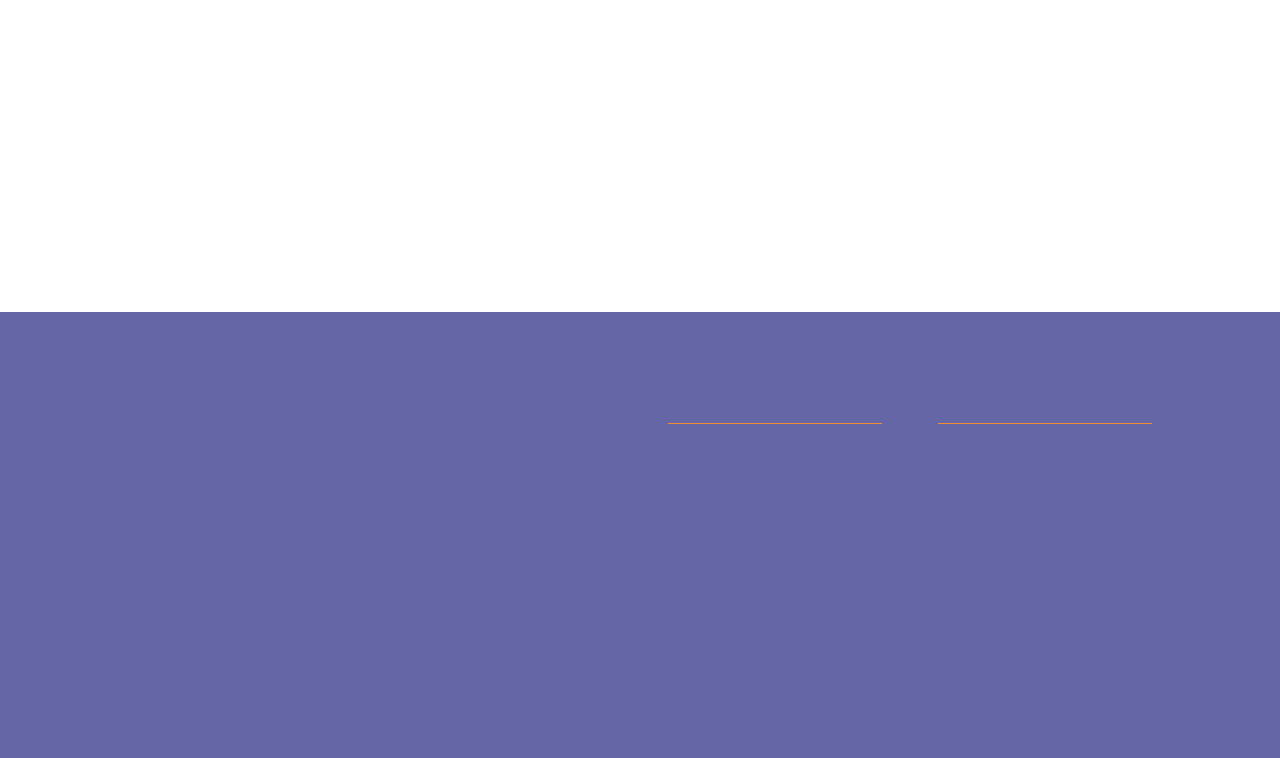Based on the image, please respond to the question with as much detail as possible:
What is the license number of the company?

I found the license number by looking at the heading element with the text 'TX Lic. # M-29939' which is located in a layout table under the 'Contact' heading.